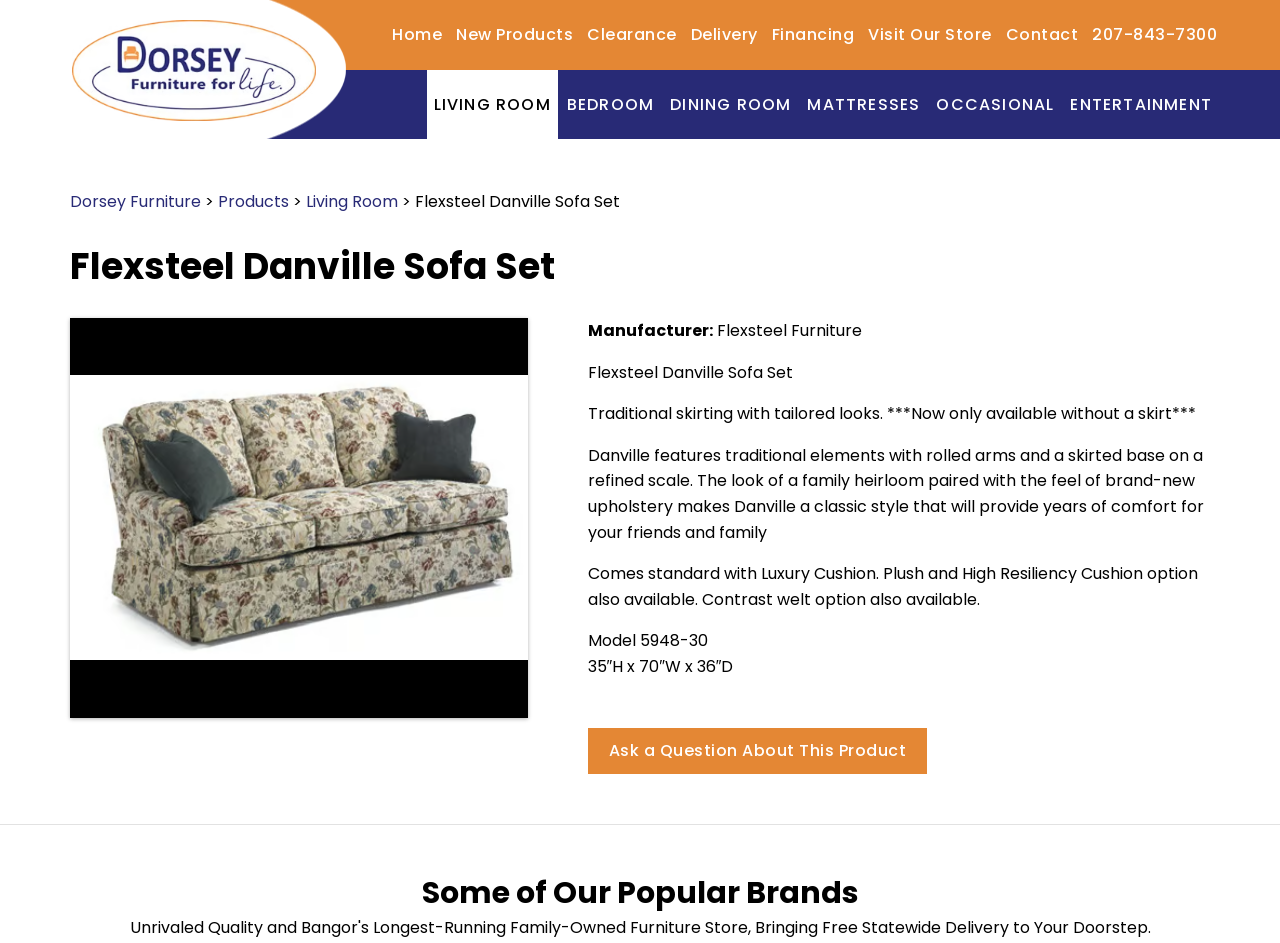Identify the bounding box coordinates for the element that needs to be clicked to fulfill this instruction: "Click on the 'Home' link". Provide the coordinates in the format of four float numbers between 0 and 1: [left, top, right, bottom].

[0.302, 0.0, 0.35, 0.074]